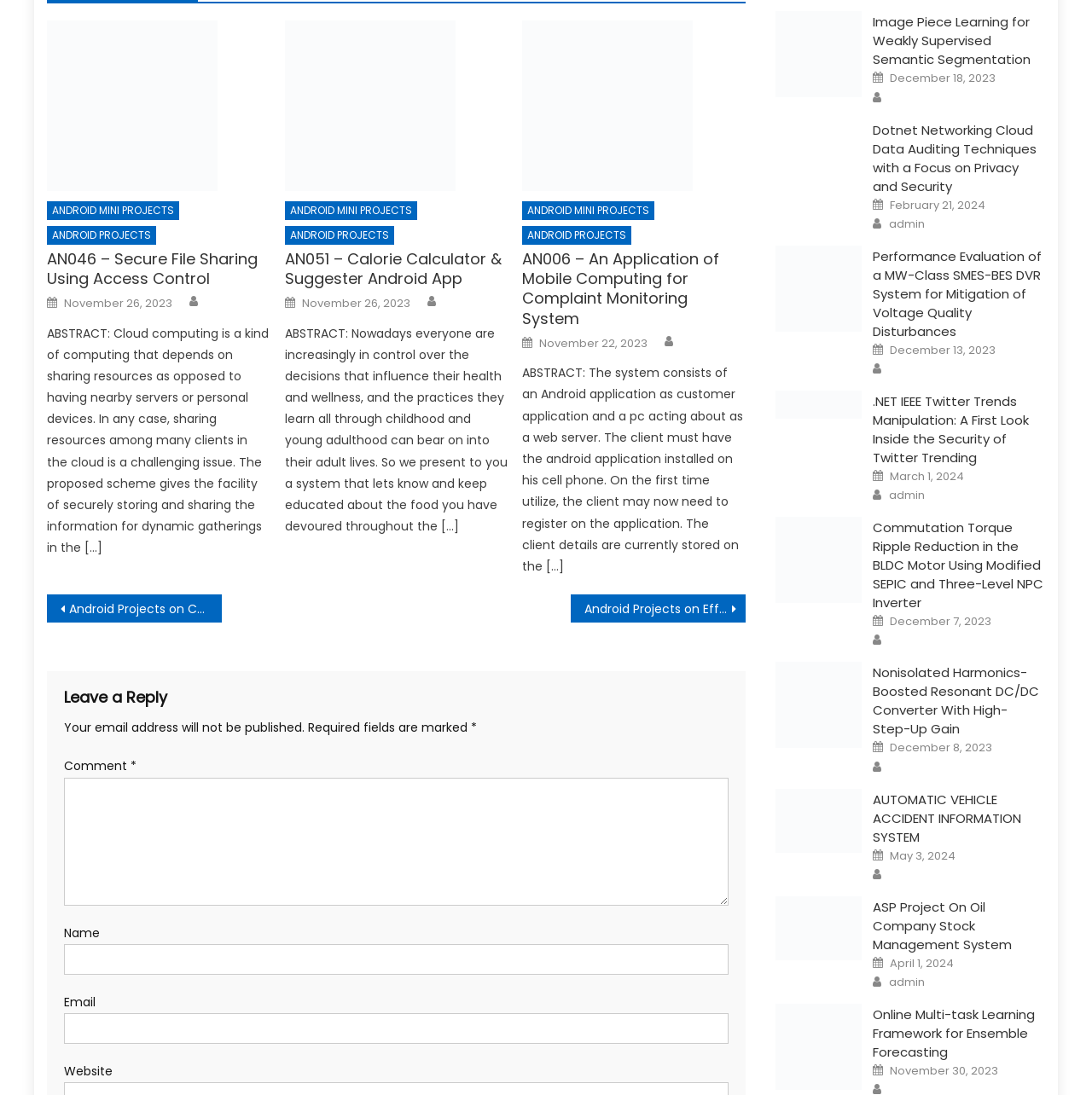Given the element description: "AUTOMATIC VEHICLE ACCIDENT INFORMATION SYSTEM", predict the bounding box coordinates of the UI element it refers to, using four float numbers between 0 and 1, i.e., [left, top, right, bottom].

[0.799, 0.722, 0.935, 0.772]